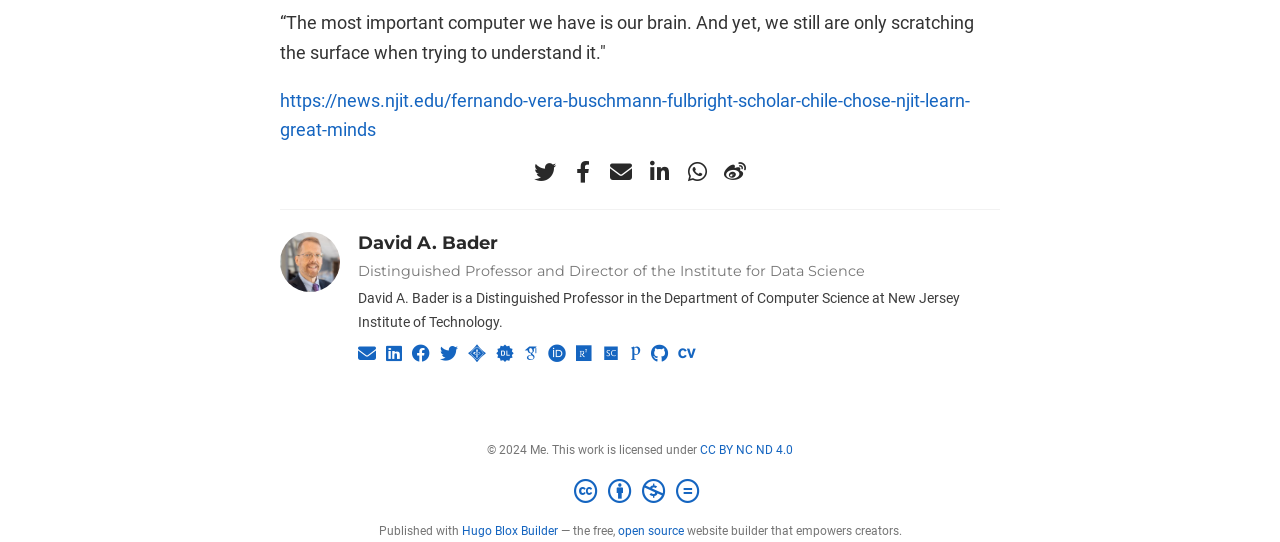What is the name of the website builder used to publish this webpage?
Answer the question with a single word or phrase, referring to the image.

Hugo Blox Builder